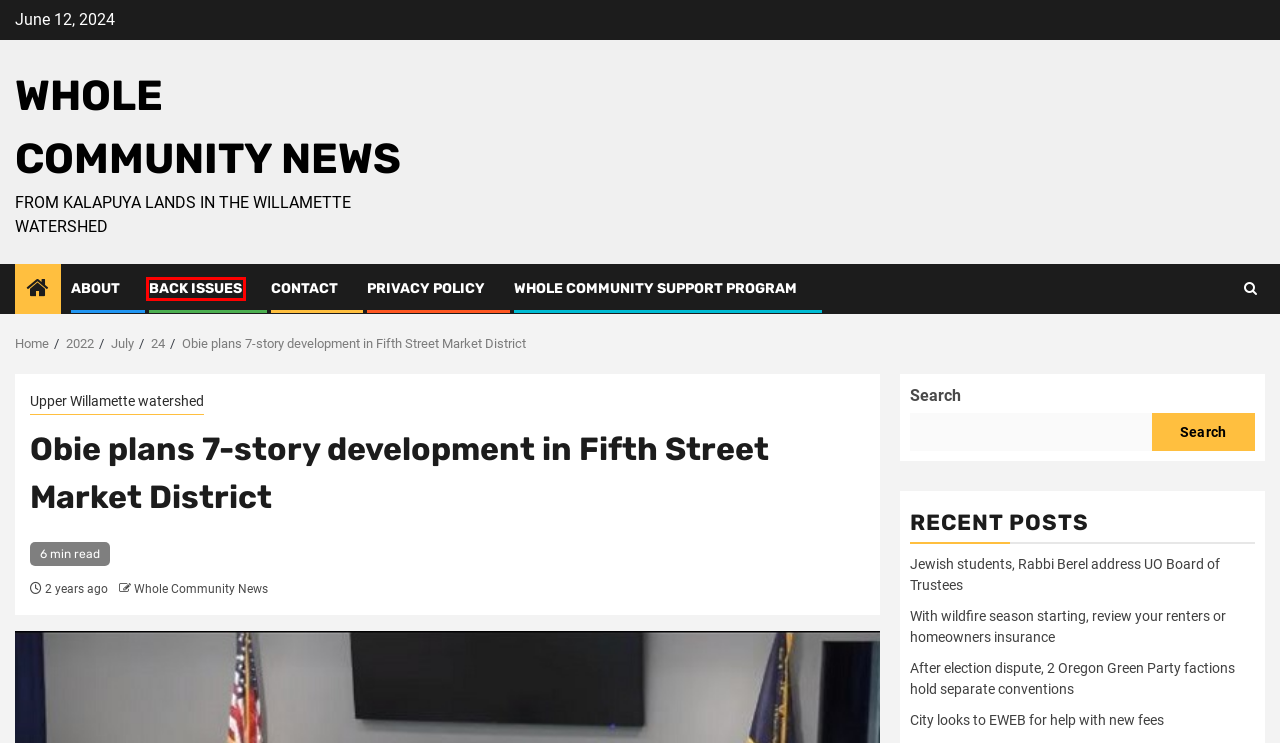With the provided screenshot showing a webpage and a red bounding box, determine which webpage description best fits the new page that appears after clicking the element inside the red box. Here are the options:
A. Upper Willamette watershed Archives - Whole Community News
B. 2022 - Whole Community News
C. Whole Community Support program - Whole Community News
D. Privacy Policy - Whole Community News
E. Back issues - Whole Community News
F. With wildfire season starting, review your renters or homeowners insurance - Whole Community News
G. Truckee River watershed Archives - Whole Community News
H. Contact - Whole Community News

E